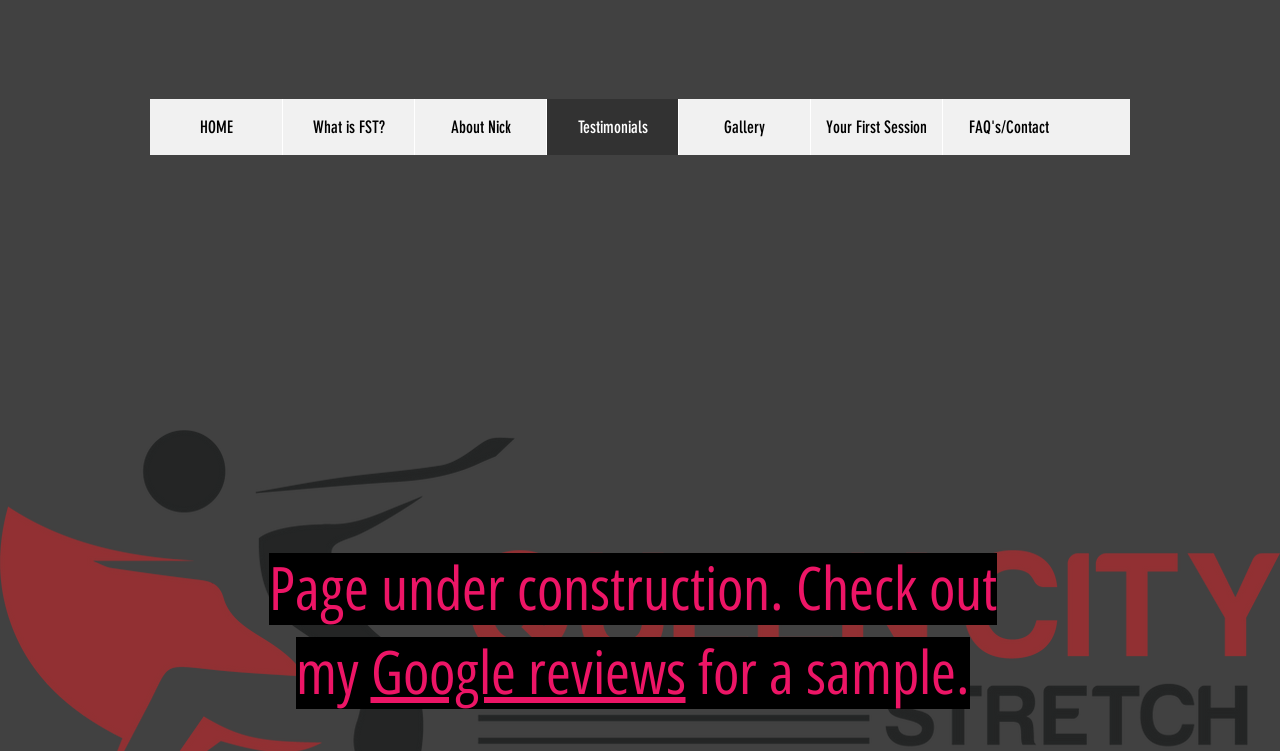What is the alternative source for testimonials?
Answer the question with a detailed explanation, including all necessary information.

The webpage mentions that the page is under construction and suggests checking out the Google reviews for a sample of testimonials. This implies that Google reviews is an alternative source for testimonials.